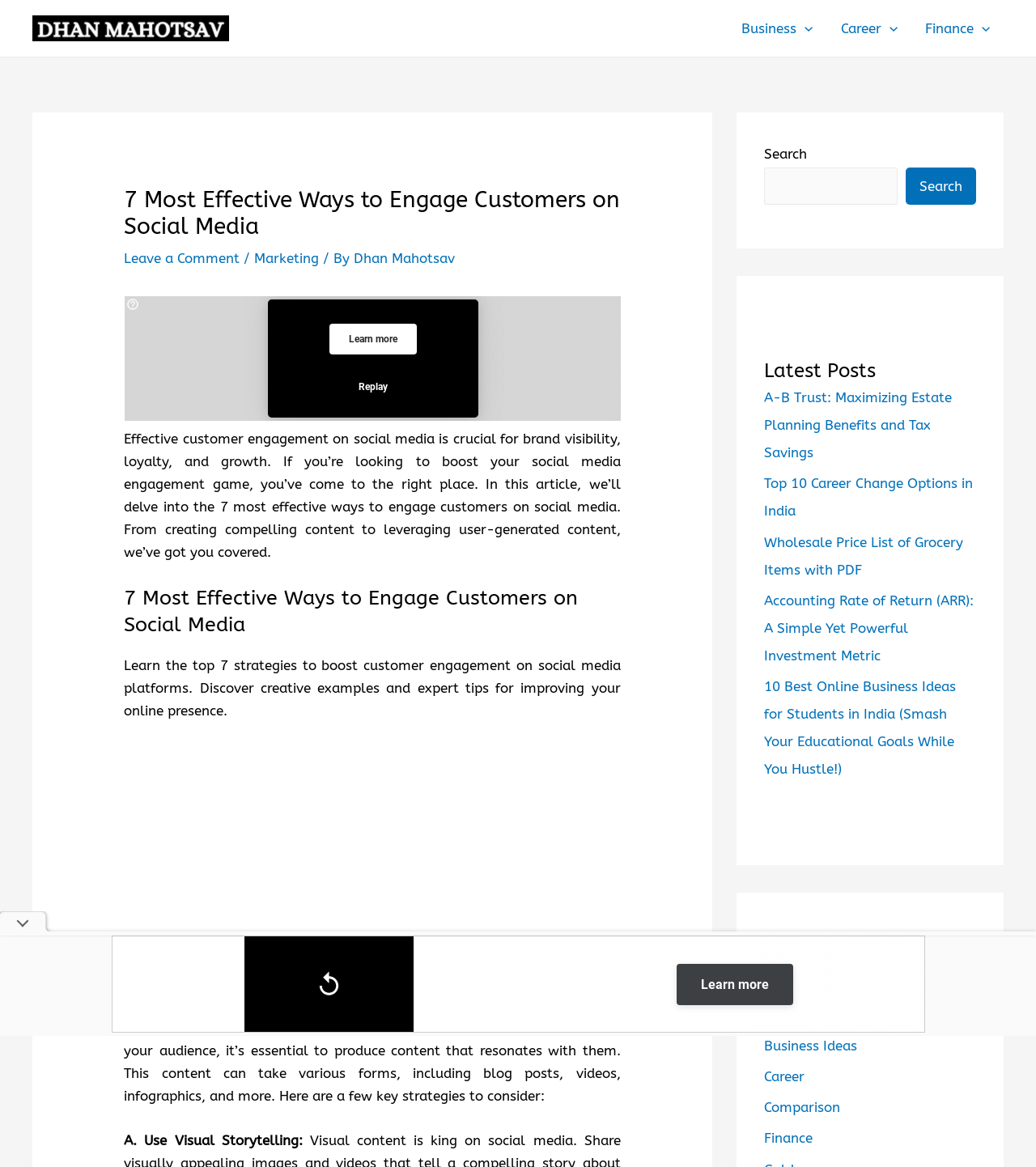What is the topic of the article?
Analyze the screenshot and provide a detailed answer to the question.

The article is about effective ways to engage customers on social media, as indicated by the heading '7 Most Effective Ways to Engage Customers on Social Media' and the introductory paragraph that discusses the importance of social media engagement for brand visibility, loyalty, and growth.